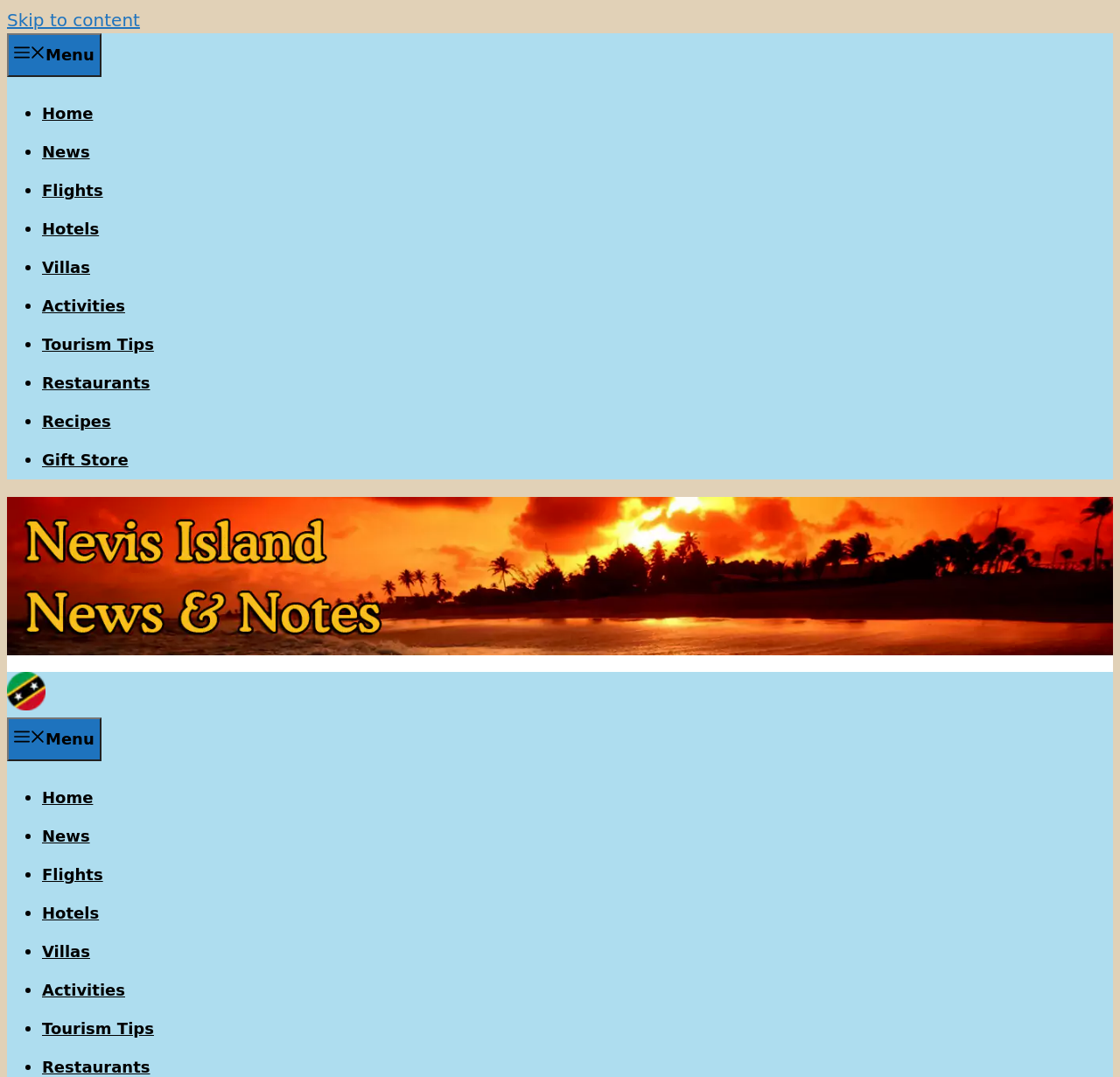What is the purpose of the 'Skip to content' link?
Using the image provided, answer with just one word or phrase.

To bypass navigation